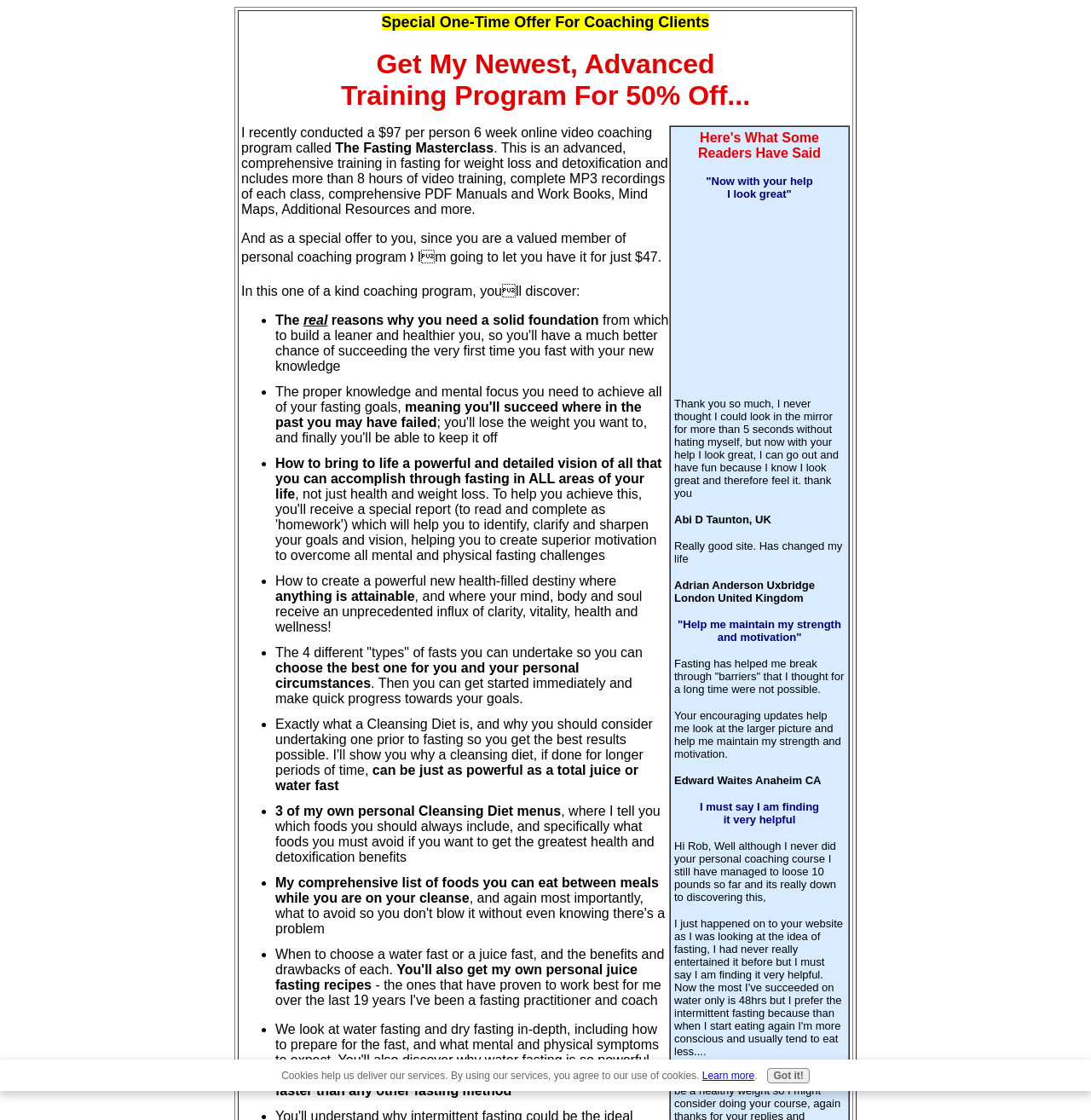Please study the image and answer the question comprehensively:
What is the benefit of the coaching program?

I found the answer by reading the text that describes the coaching program as 'an advanced, comprehensive training in fasting for weight loss and detoxification'.